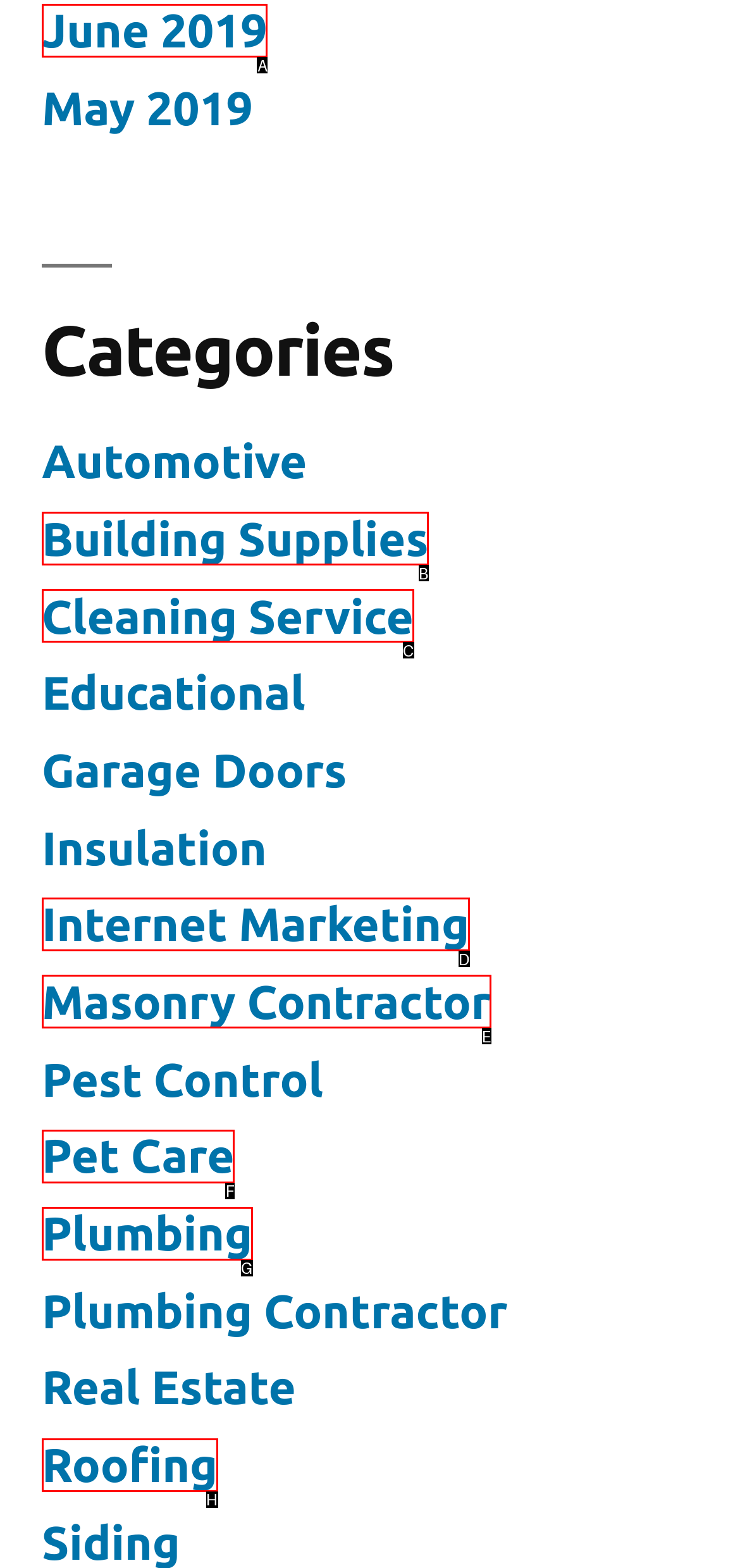Pick the option that corresponds to: Pet Care
Provide the letter of the correct choice.

F